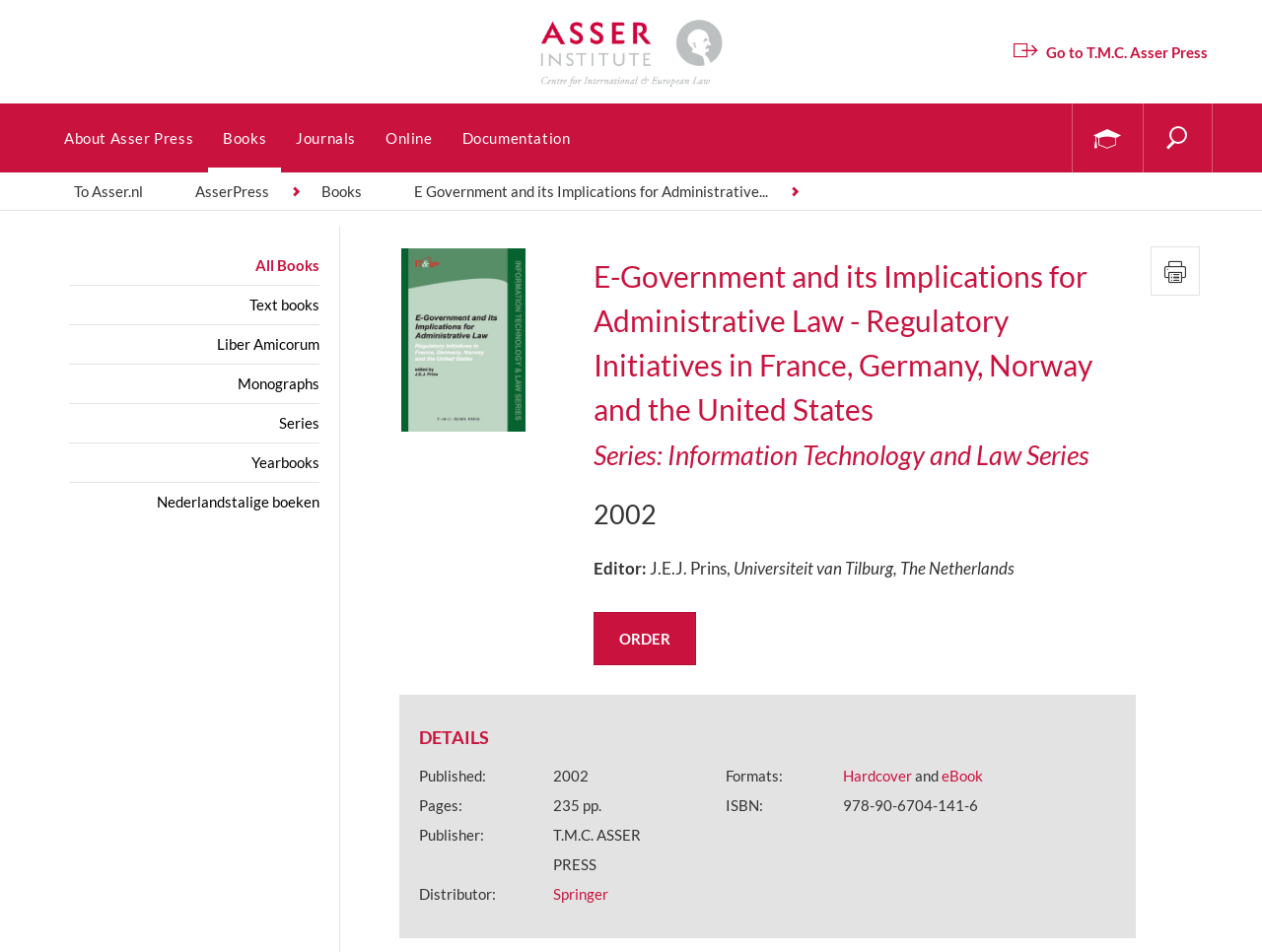Generate a comprehensive description of the webpage.

The webpage is about a book titled "E-Government and its Implications for Administrative Law - Regulatory Initiatives in France, Germany, Norway and the United States" from the Asser Institute - Centre for International & European Law. 

At the top, there is a logo of the Asser Institute, which is an image, and a link to the institute's homepage. Next to the logo, there are several links to different sections of the website, including "About Asser Press", "Books", "Journals", "Online", and "Documentation". 

On the right side of the top section, there is a search bar with a "Search" button. Below the search bar, there are links to "To Asser.nl" and "AsserPress". 

The main content of the webpage is about the book, which is part of the "Information Technology and Law Series". The book's title, series, and publication year are displayed prominently. Below the title, there is a section with details about the book, including the editor, publisher, publication date, number of pages, and formats available. 

There are also links to order the book and to the publisher's website, Springer. The webpage has a clean and organized layout, making it easy to navigate and find information about the book.